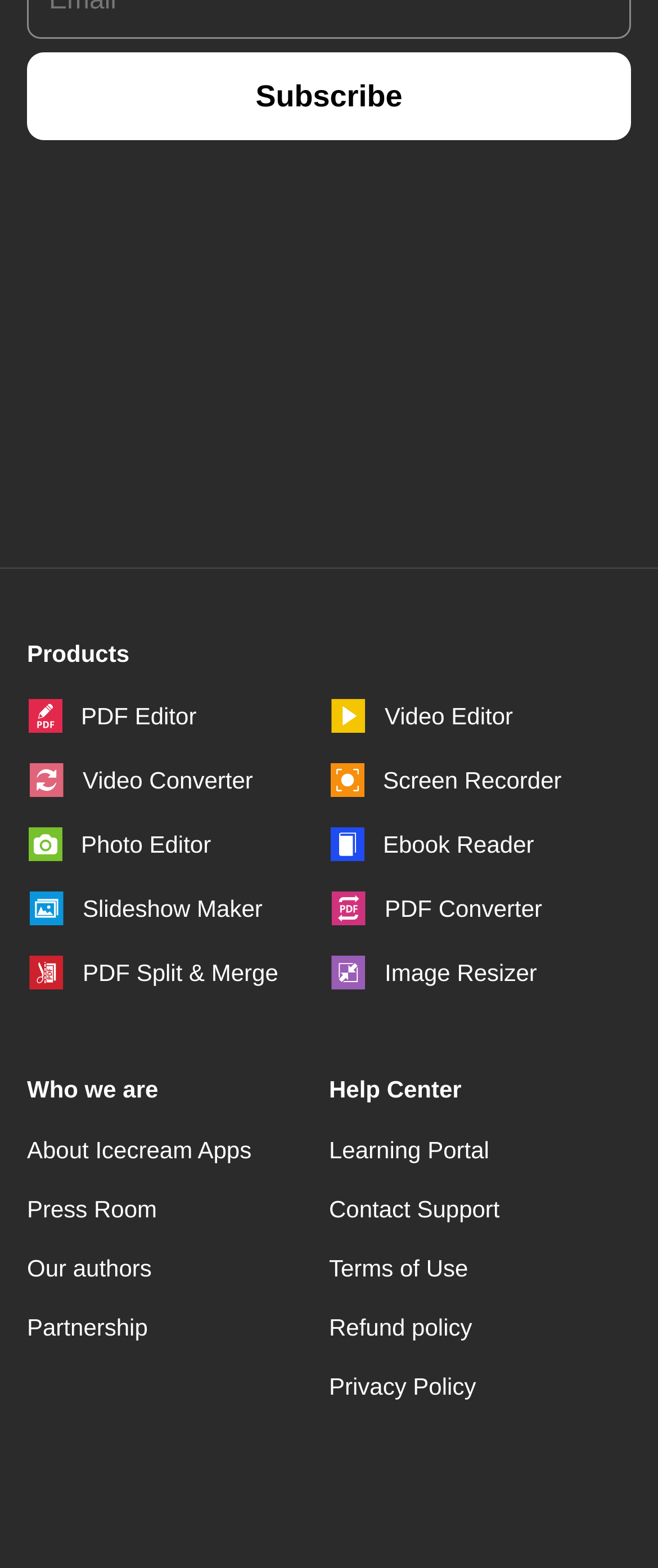Determine the bounding box coordinates for the HTML element described here: "PDF Split & Merge".

[0.041, 0.597, 0.5, 0.642]